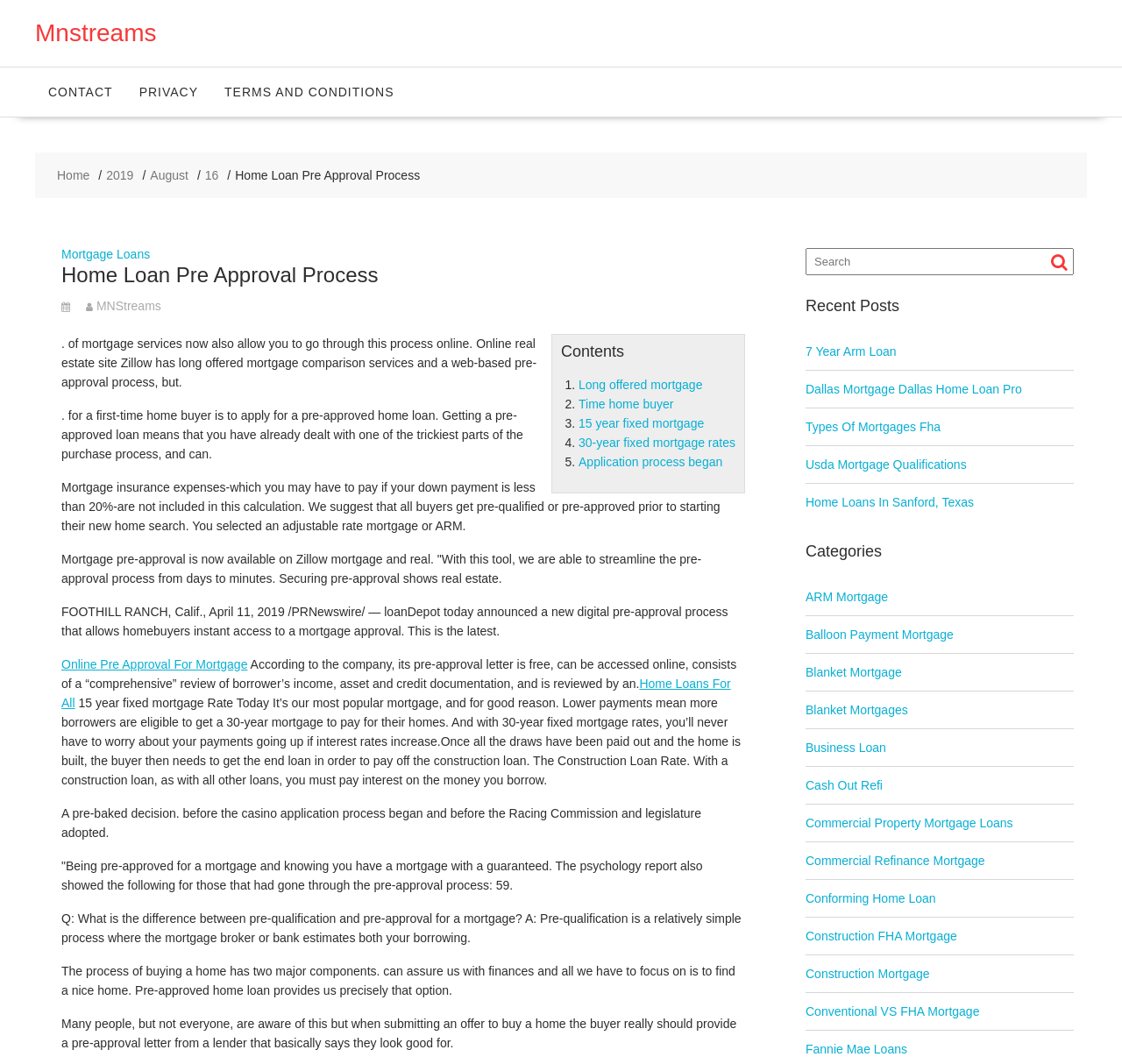Use the information in the screenshot to answer the question comprehensively: What is the difference between pre-qualification and pre-approval for a mortgage?

The webpage explains the difference between pre-qualification and pre-approval for a mortgage. Pre-qualification is a relatively simple process where the mortgage broker or bank estimates both your borrowing power and the amount you can afford, whereas pre-approval is a more comprehensive review of borrower's income, asset, and credit documentation.